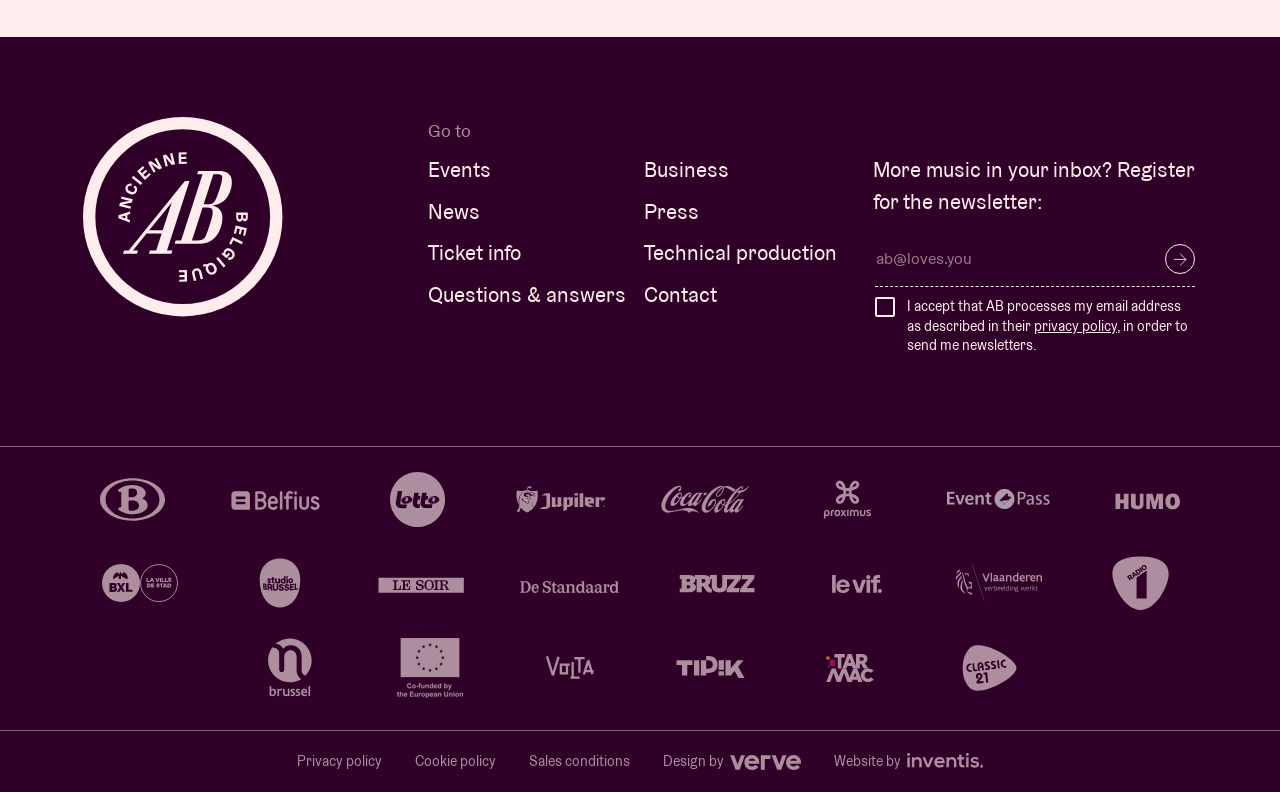What is the purpose of the newsletter registration?
From the details in the image, provide a complete and detailed answer to the question.

The static text 'More music in your inbox? Register for the newsletter:' suggests that the purpose of registering for the newsletter is to receive newsletters.